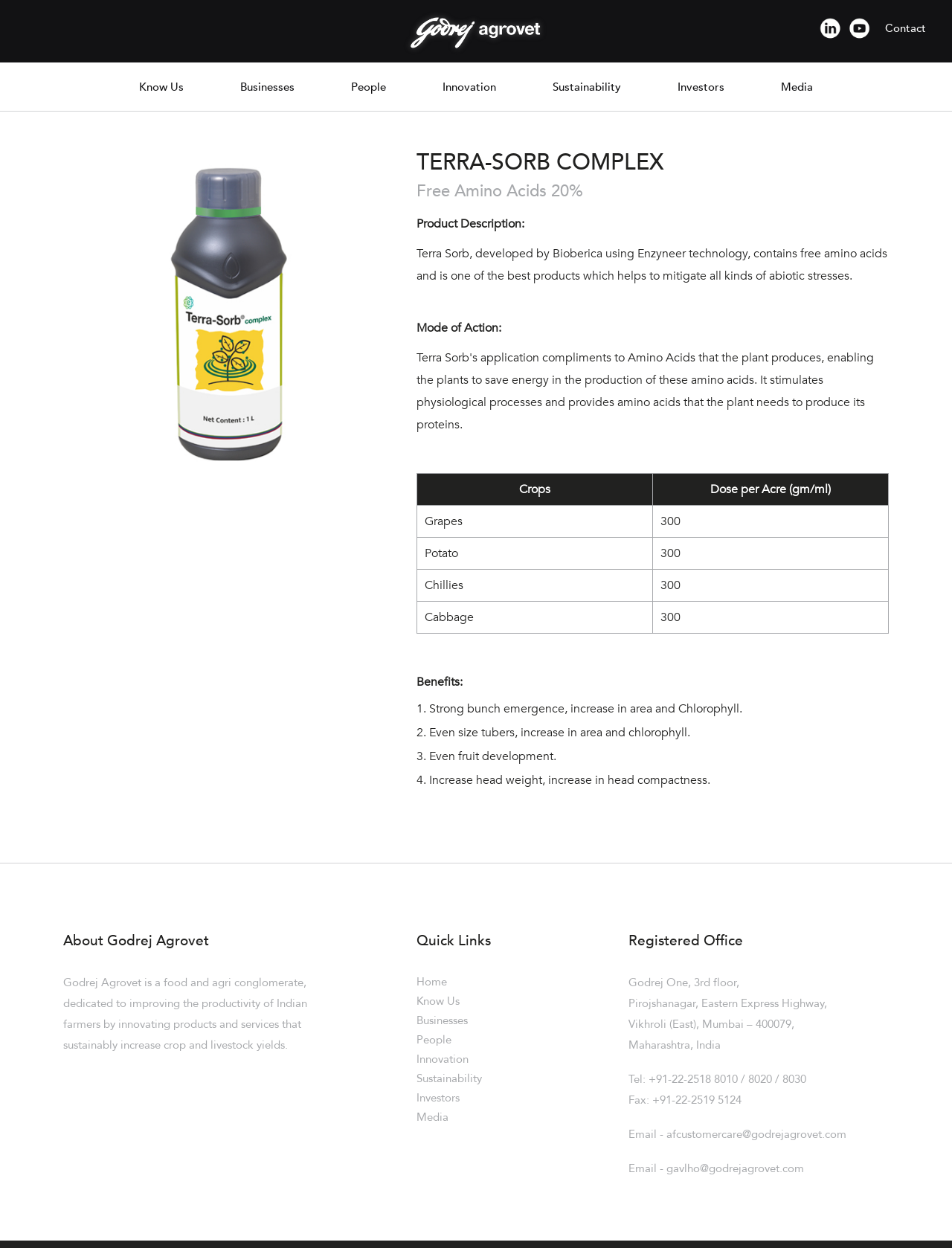What are the benefits of using Terra Sorb?
Use the image to answer the question with a single word or phrase.

Strong bunch emergence, etc.